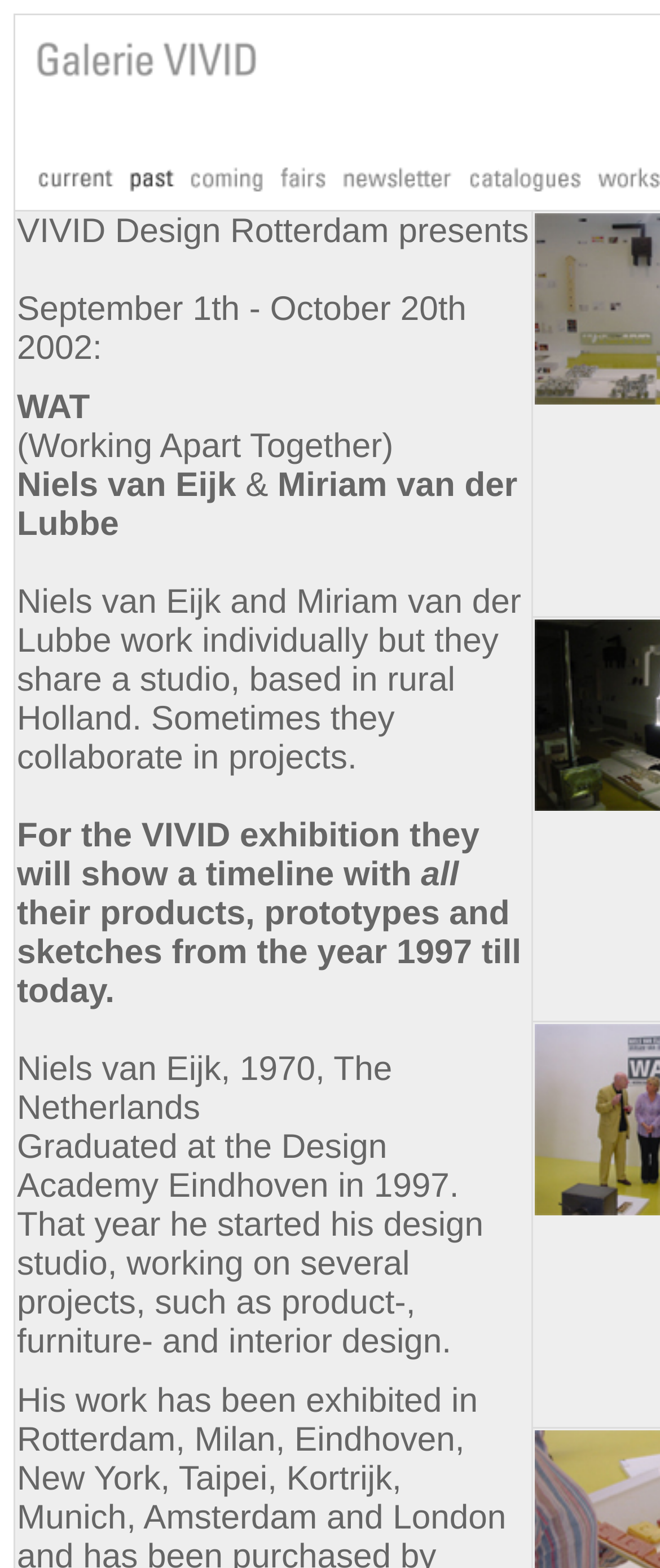Provide a single word or phrase to answer the given question: 
What is the name of the exhibition?

VIVID